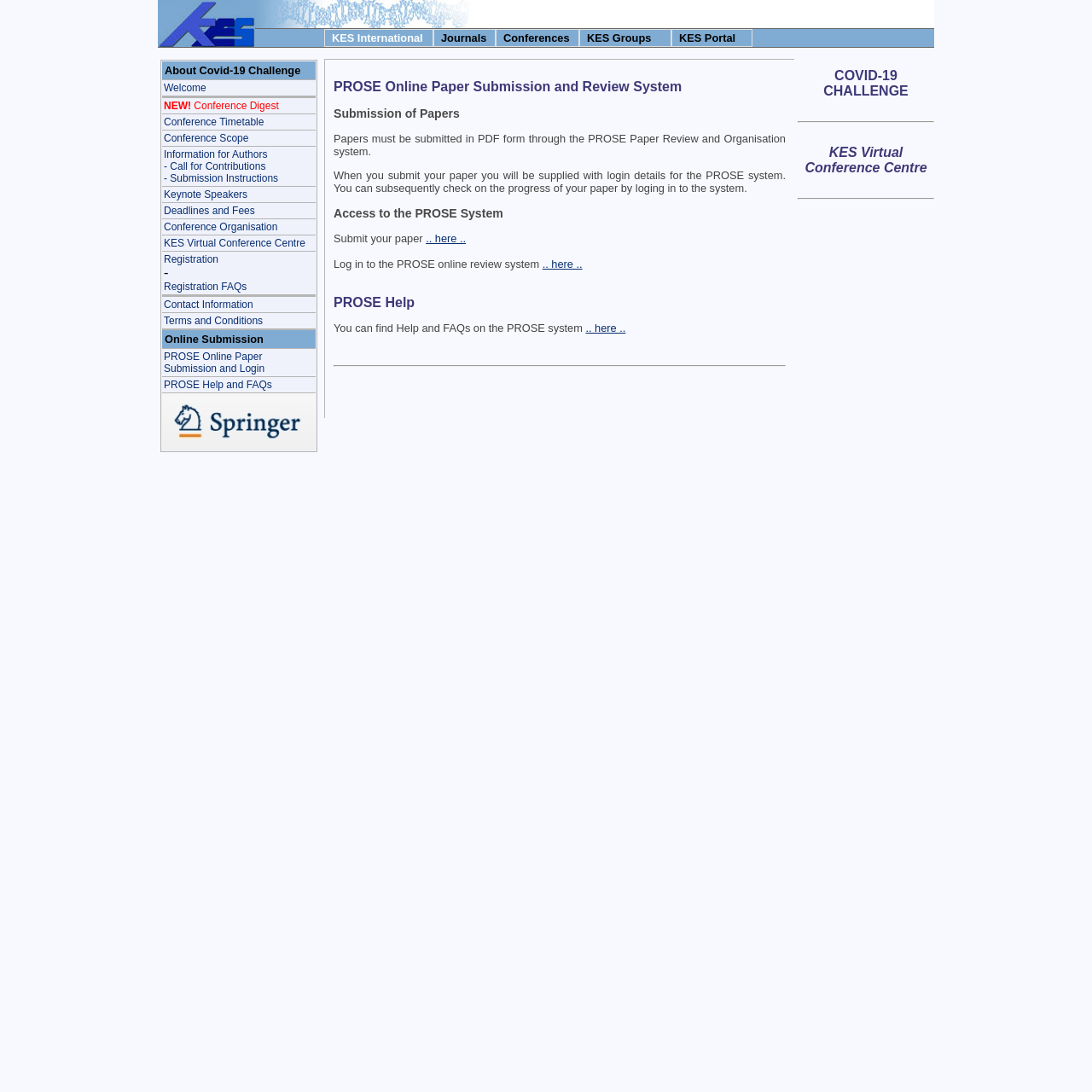What is the name of the challenge?
Using the image as a reference, deliver a detailed and thorough answer to the question.

The name of the challenge is mentioned in the title of the webpage and also in the static text 'COVID-19 CHALLENGE' at the bottom of the page.